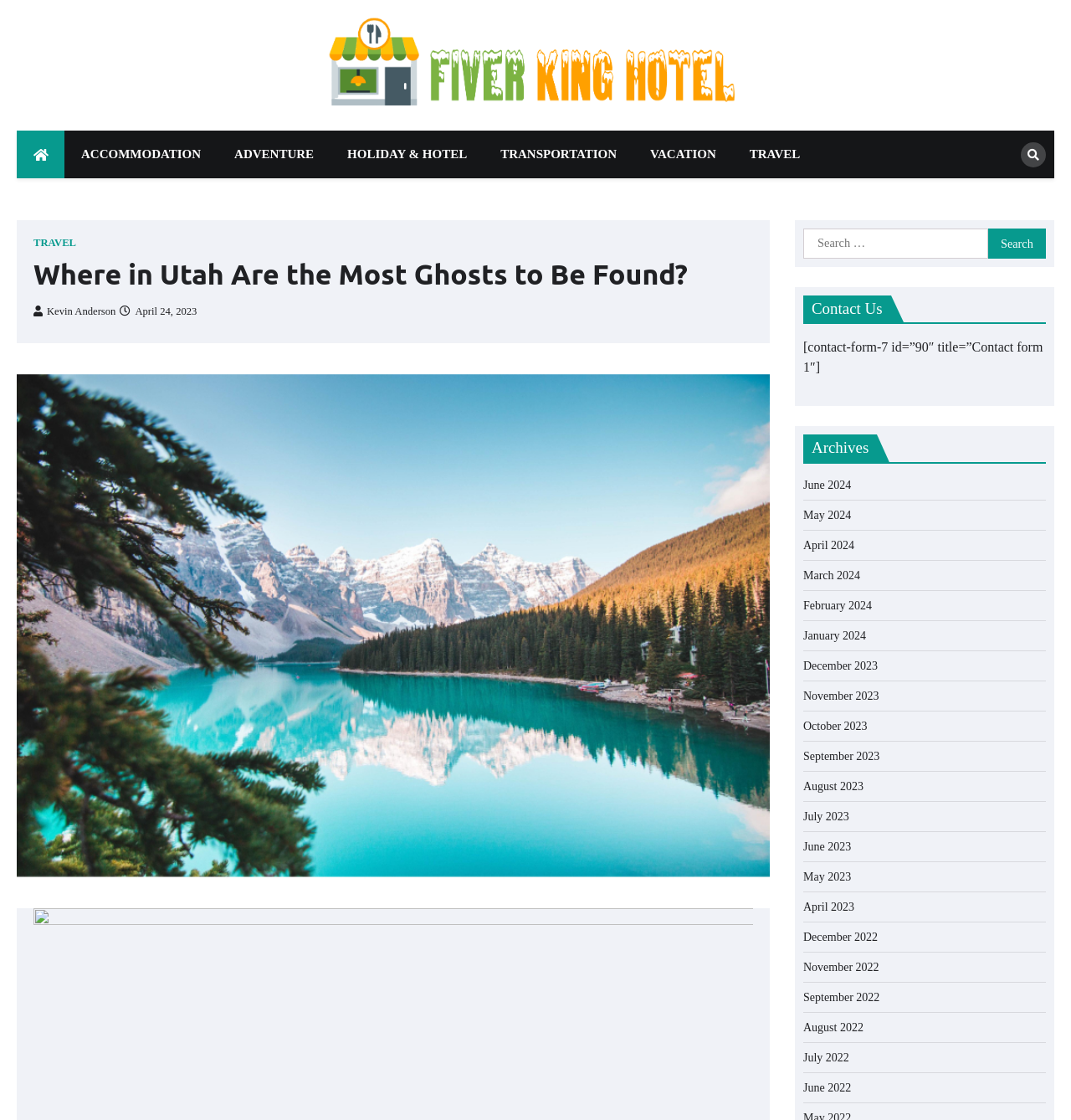Highlight the bounding box coordinates of the element that should be clicked to carry out the following instruction: "Contact Us". The coordinates must be given as four float numbers ranging from 0 to 1, i.e., [left, top, right, bottom].

[0.75, 0.264, 0.977, 0.29]